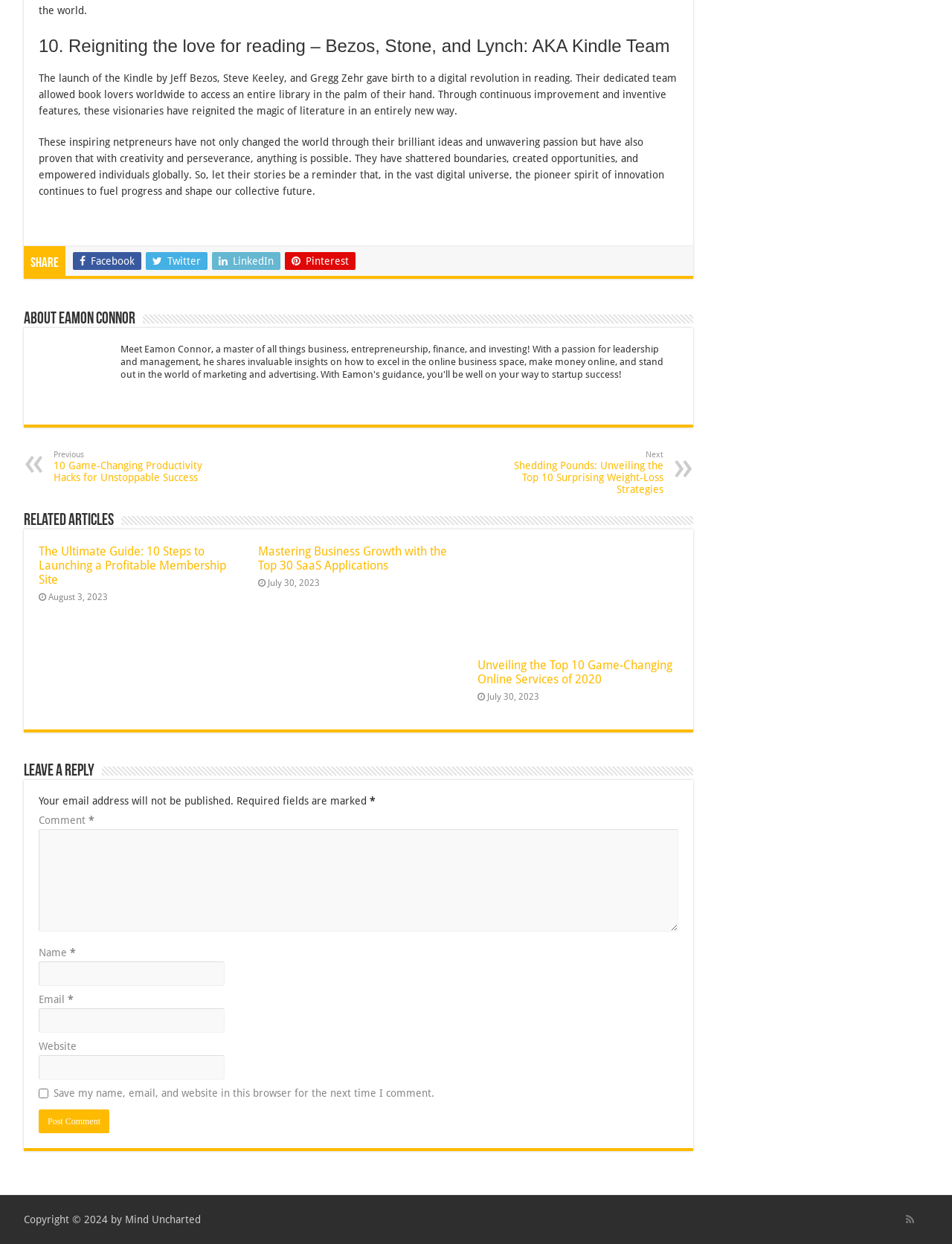What is the purpose of the checkbox?
From the image, respond using a single word or phrase.

Save comment info